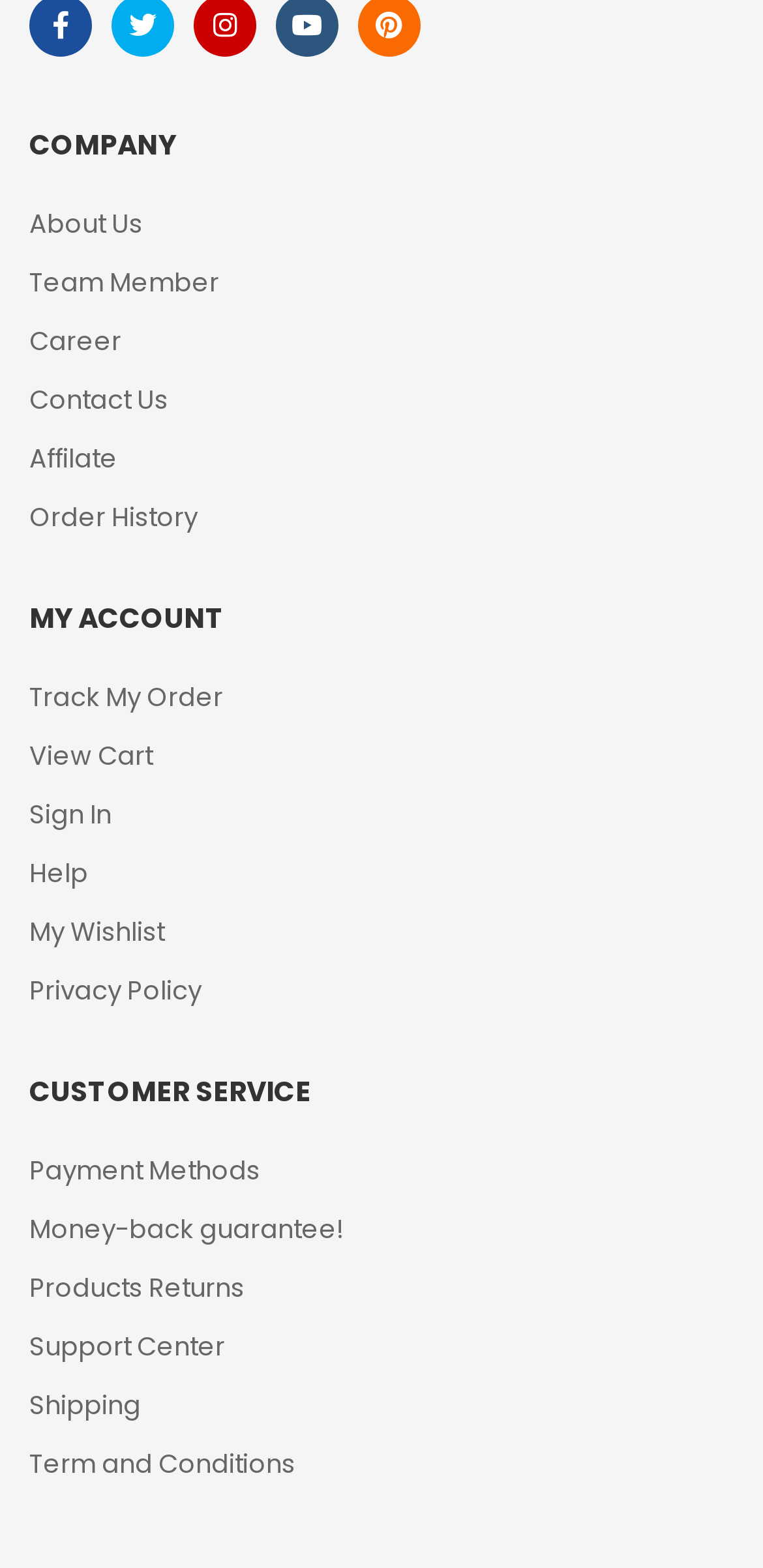Please determine the bounding box coordinates of the element's region to click in order to carry out the following instruction: "Learn about payment methods". The coordinates should be four float numbers between 0 and 1, i.e., [left, top, right, bottom].

[0.038, 0.728, 0.808, 0.766]